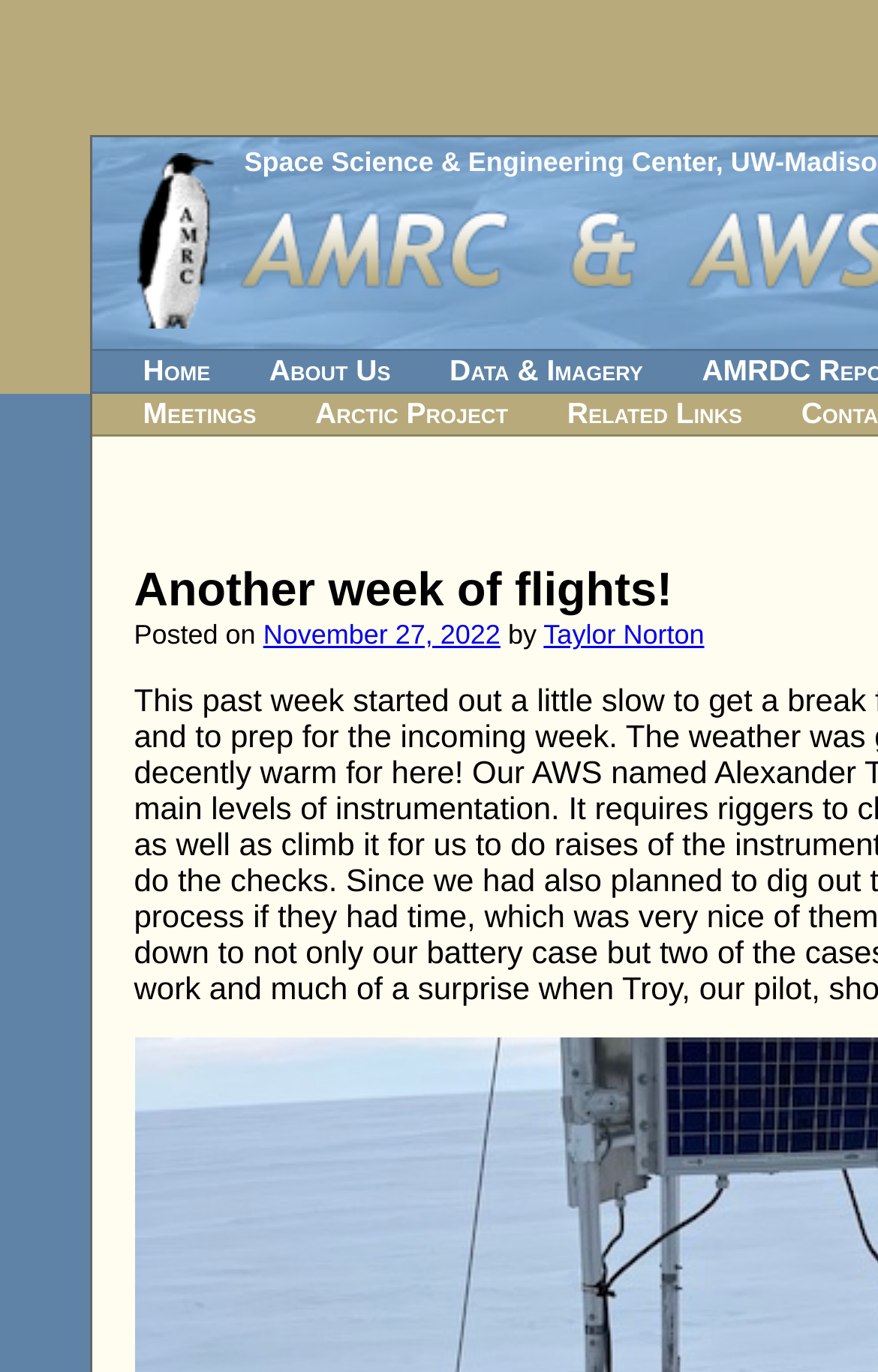Pinpoint the bounding box coordinates of the clickable area needed to execute the instruction: "visit Home page". The coordinates should be specified as four float numbers between 0 and 1, i.e., [left, top, right, bottom].

[0.153, 0.258, 0.25, 0.282]